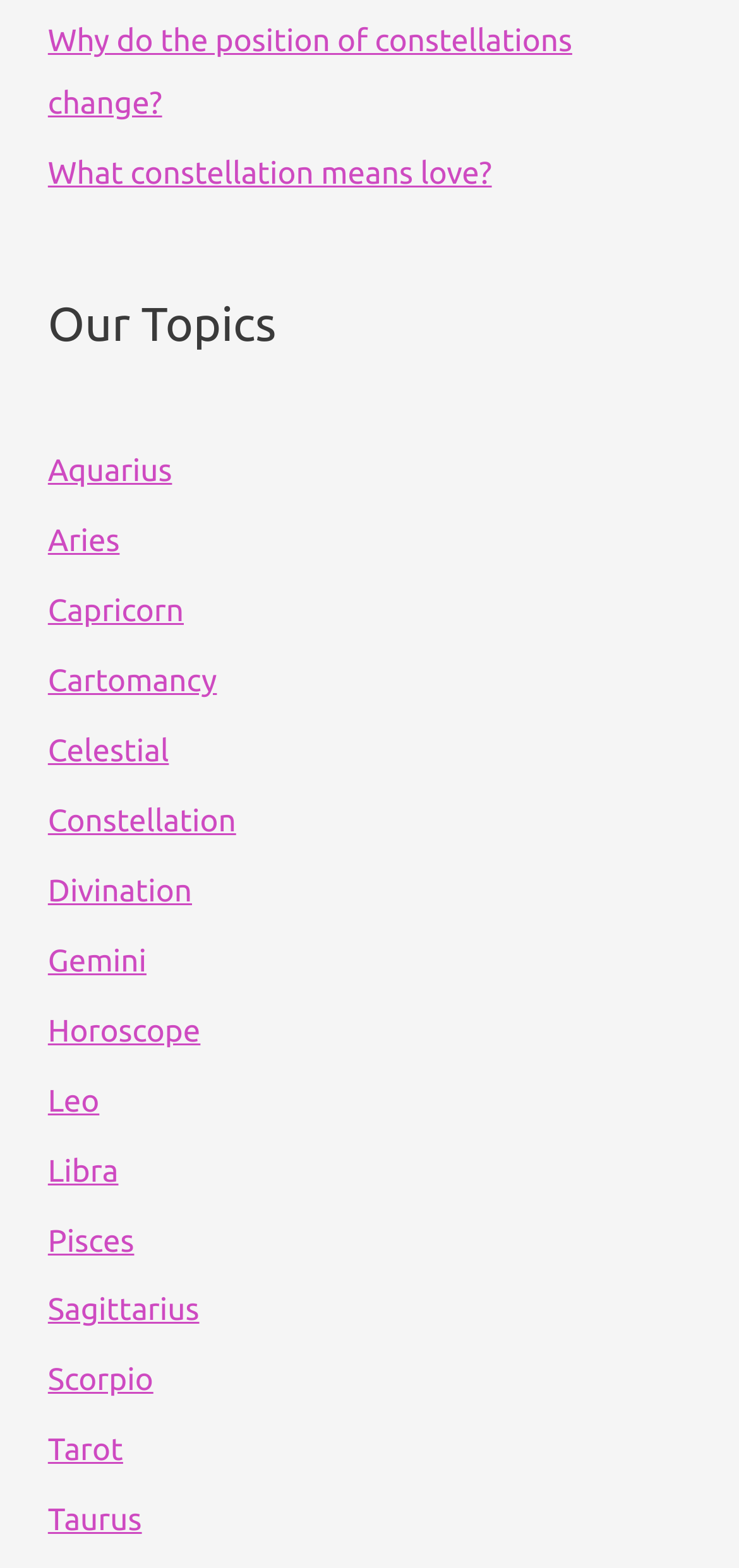What is the category of the links?
Answer the question with just one word or phrase using the image.

Astrology